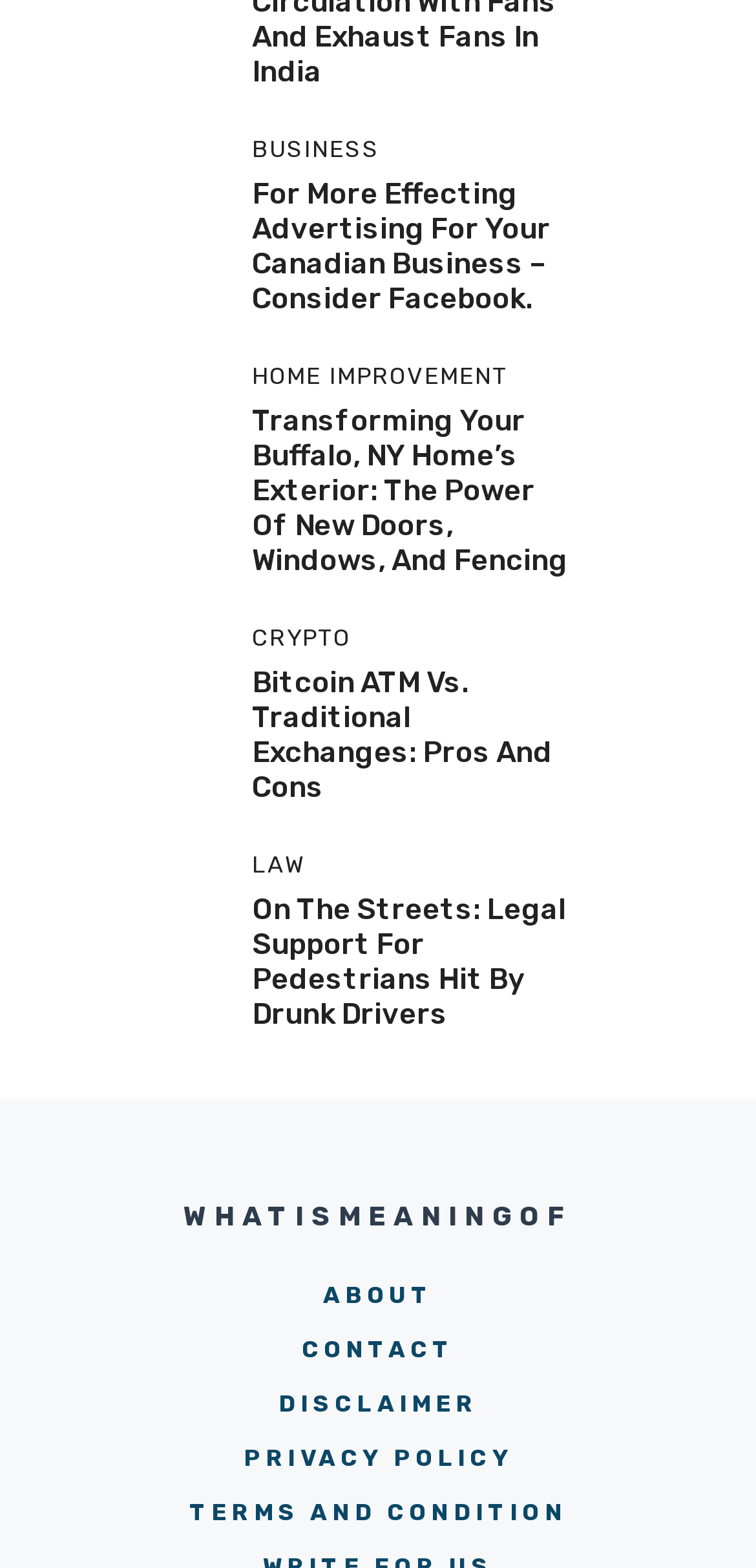Indicate the bounding box coordinates of the element that needs to be clicked to satisfy the following instruction: "Explore the pros and cons of Bitcoin ATM vs traditional exchanges". The coordinates should be four float numbers between 0 and 1, i.e., [left, top, right, bottom].

[0.333, 0.425, 0.731, 0.514]